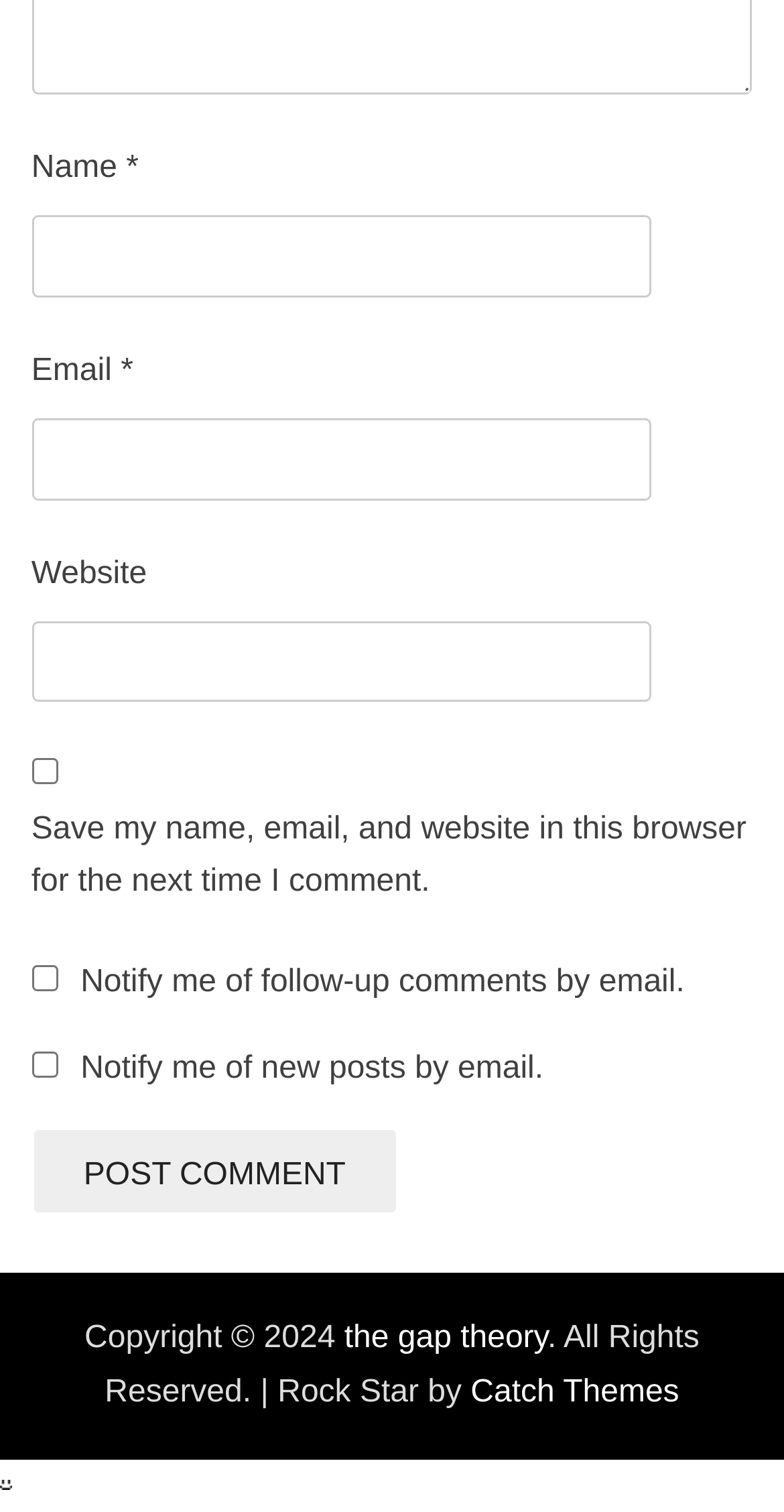Find the bounding box coordinates of the clickable region needed to perform the following instruction: "Input your email". The coordinates should be provided as four float numbers between 0 and 1, i.e., [left, top, right, bottom].

[0.04, 0.277, 0.83, 0.33]